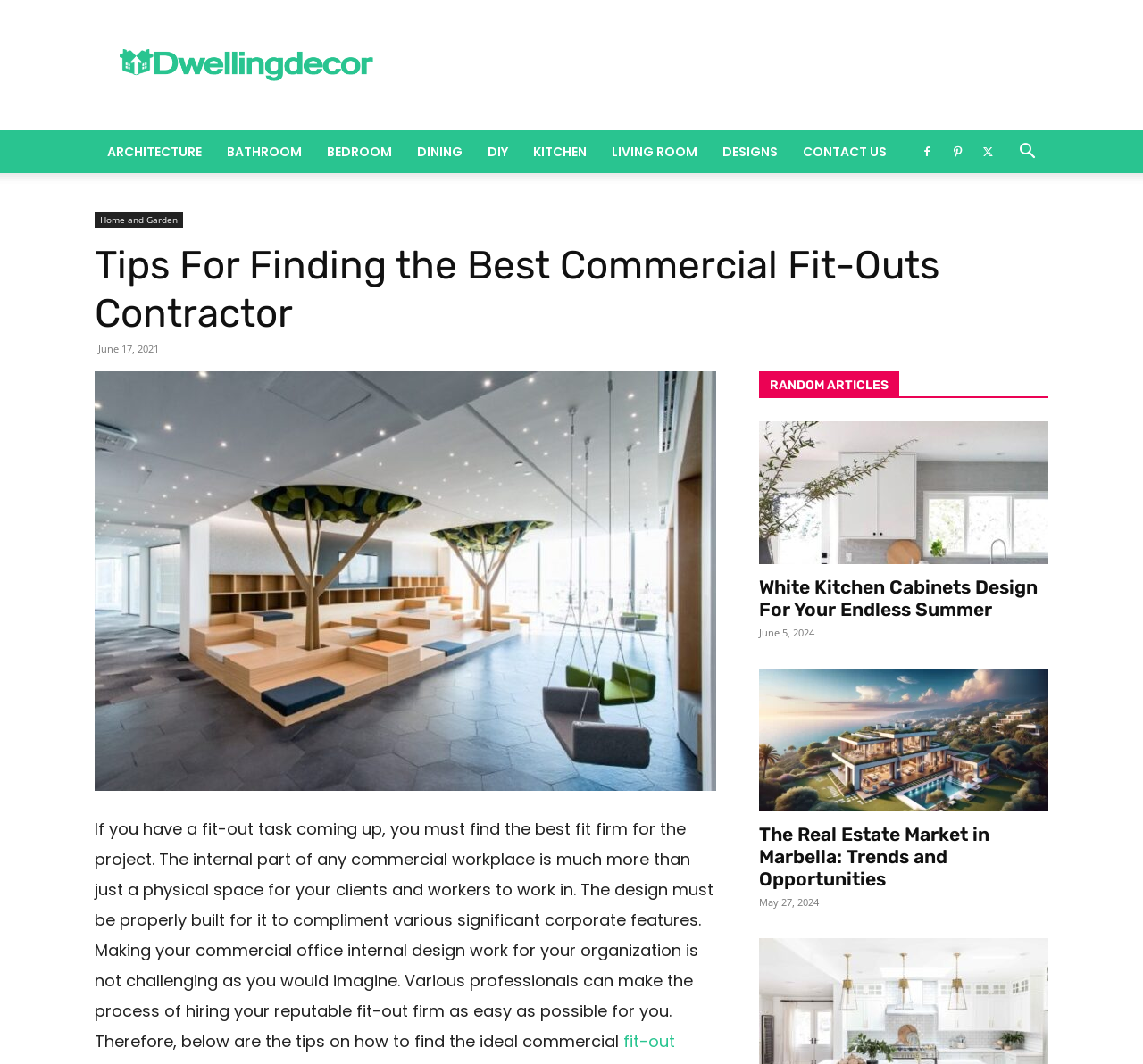Determine the bounding box for the UI element that matches this description: "Bedroom".

[0.275, 0.122, 0.354, 0.163]